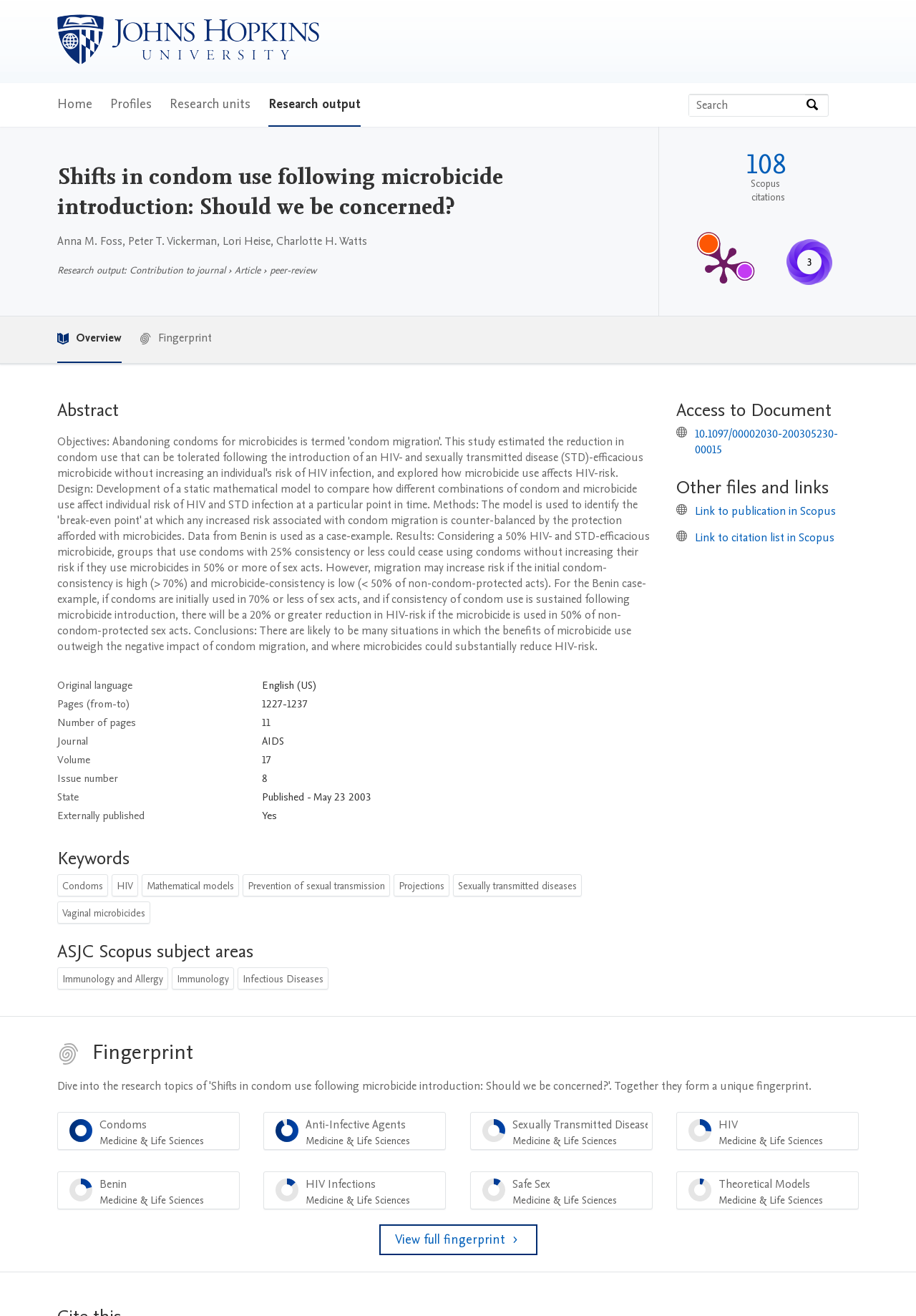Offer a comprehensive description of the webpage’s content and structure.

This webpage is about a research article titled "Shifts in condom use following microbicide introduction: Should we be concerned?" from Johns Hopkins University. At the top, there is a navigation menu with links to "Home", "Profiles", "Research units", and "Research output". Below this, there is a search bar with a button to search by expertise, name, or affiliation.

The main content of the page is divided into several sections. The first section displays the article's title, authors, and publication information. Below this, there is a section with publication metrics, including the number of citations and an altmetric score.

The next section is the abstract of the article, followed by a table with details about the publication, such as the original language, pages, and journal. There is also a section with keywords related to the article, including "Condoms", "HIV", and "Vaginal microbicides".

Further down, there are sections with information about the article's subject areas, access to the document, and other files and links. The page also includes a fingerprint section with a menu that displays related topics, such as "Condoms Medicine & Life Sciences" and "Anti-Infective Agents Medicine & Life Sciences".